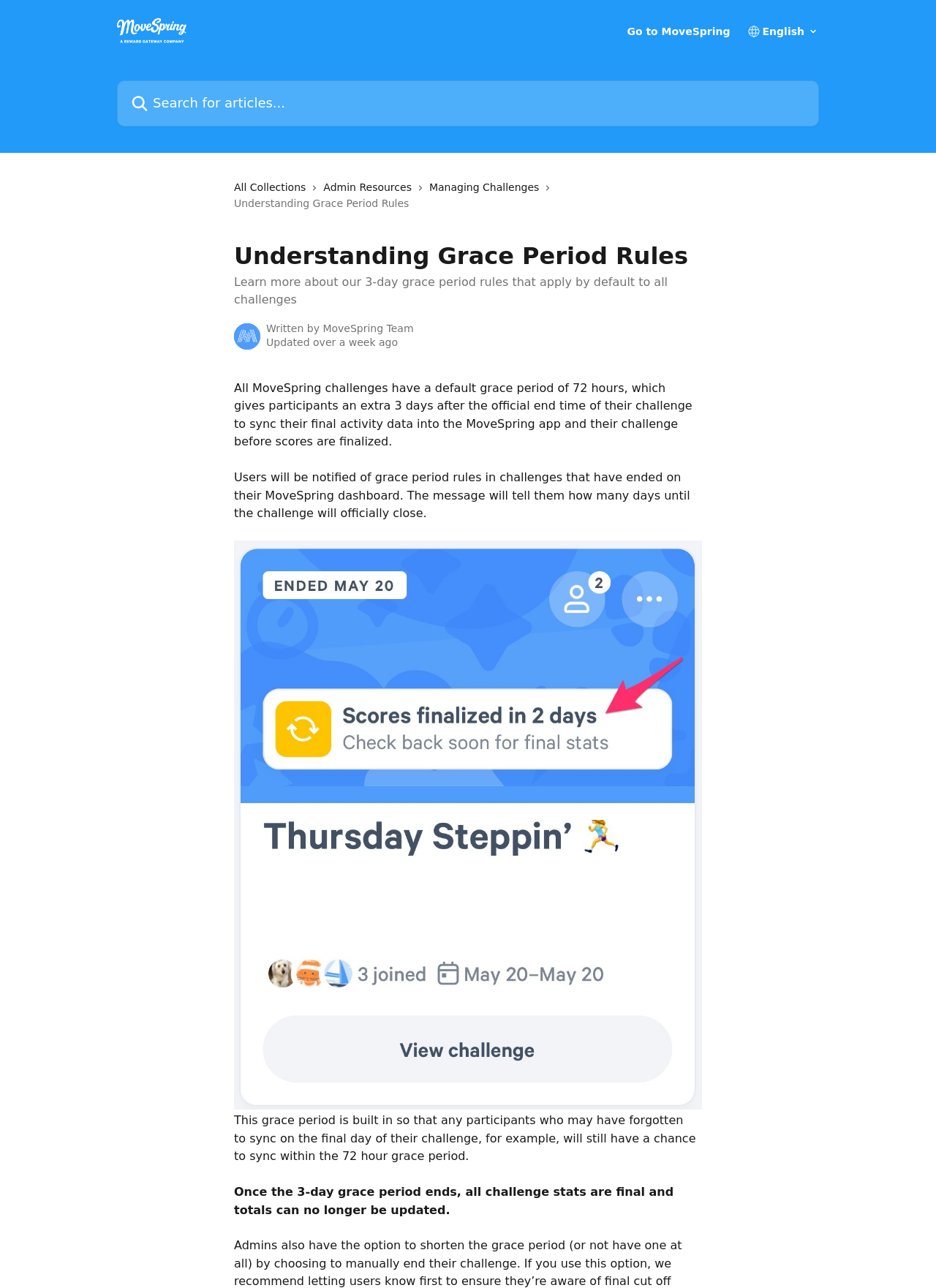What is the purpose of the 3-day grace period?
Please provide a comprehensive answer to the question based on the webpage screenshot.

The webpage explains that the 3-day grace period is built in so that any participants who may have forgotten to sync on the final day of their challenge, for example, will still have a chance to sync within the 72 hour grace period.